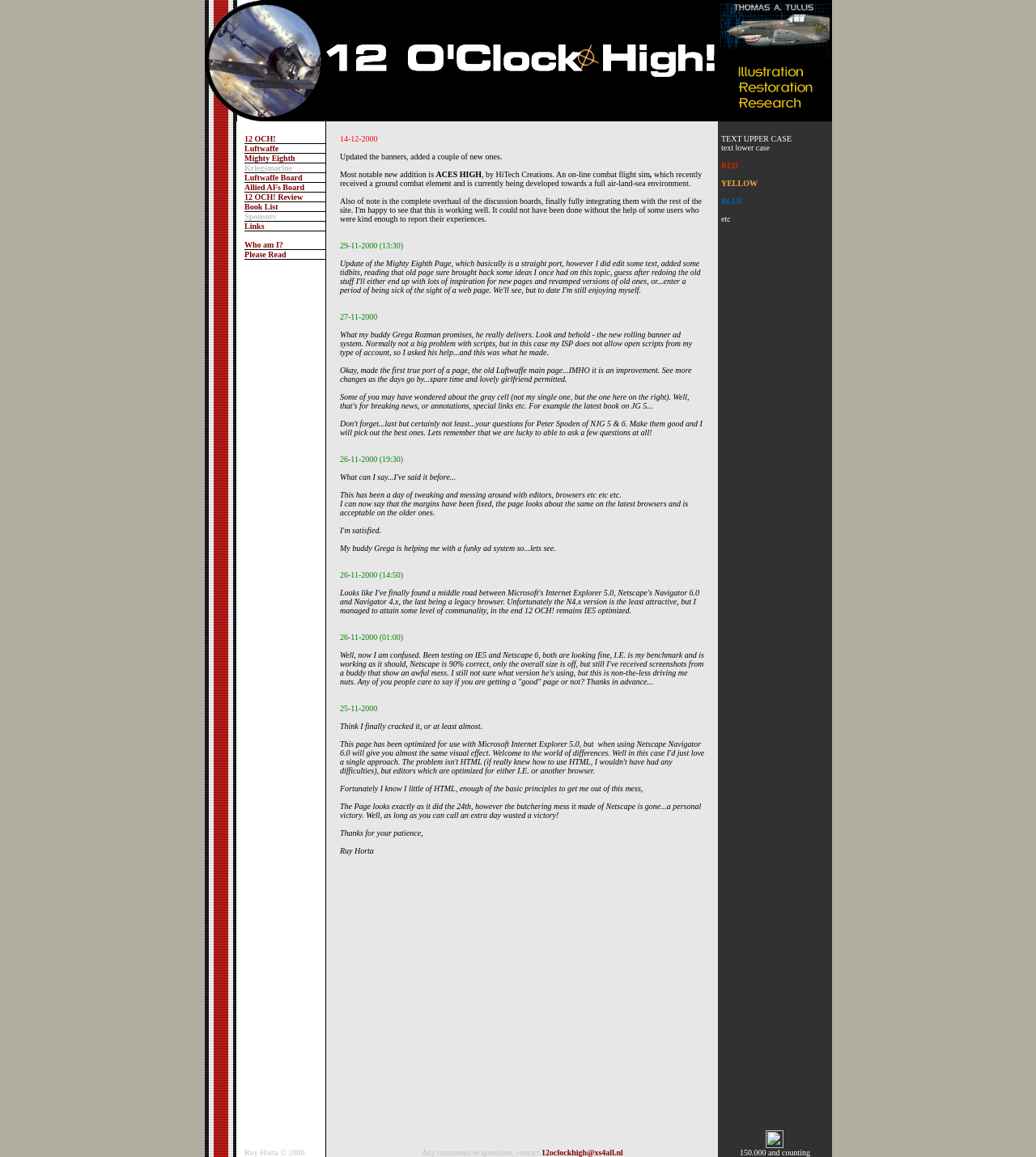Who is helping with the funky ad system?
Give a detailed response to the question by analyzing the screenshot.

Grega is helping with the funky ad system, mentioned in the update log on 26-11-2000 (19:30).